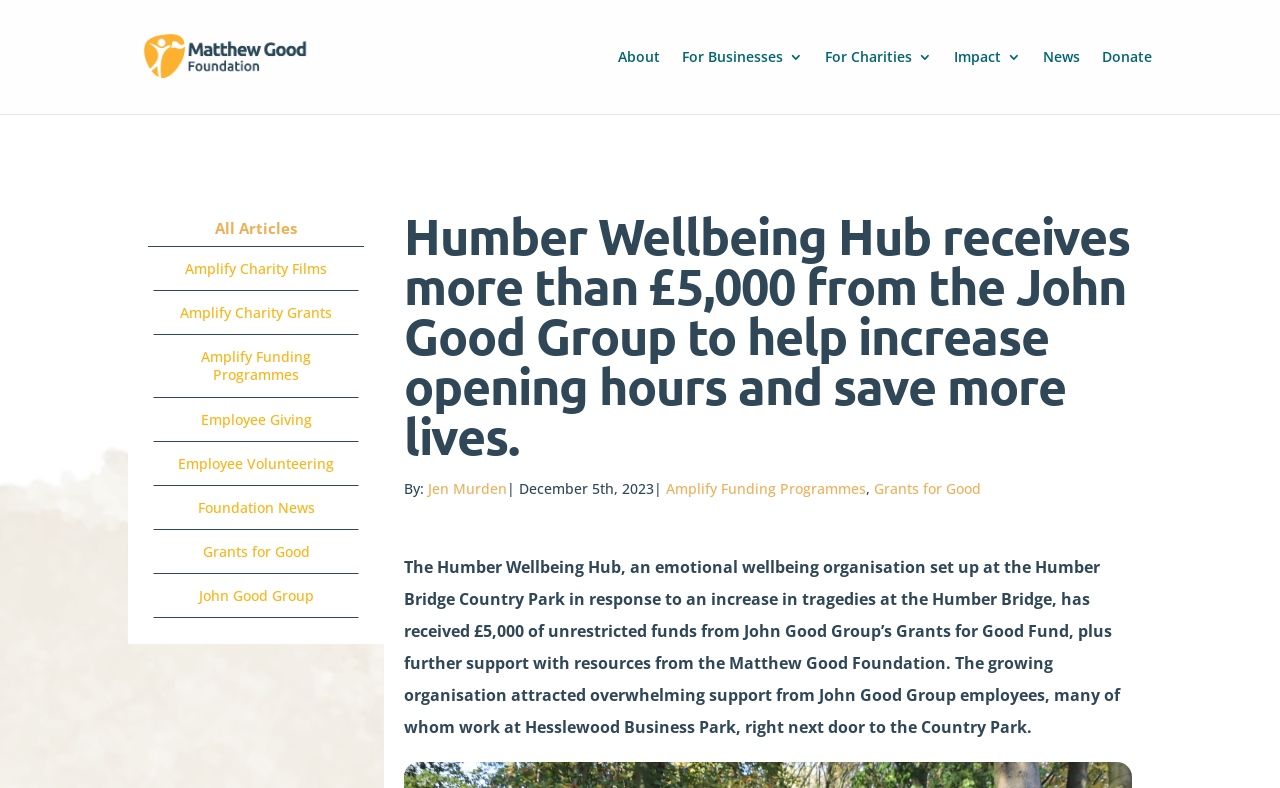Based on the image, give a detailed response to the question: What is the name of the organisation that received £5,000?

The answer can be found in the main text of the webpage, which states 'The Humber Wellbeing Hub, an emotional wellbeing organisation set up at the Humber Bridge Country Park in response to an increase in tragedies at the Humber Bridge, has received £5,000 of unrestricted funds from John Good Group’s Grants for Good Fund...'.